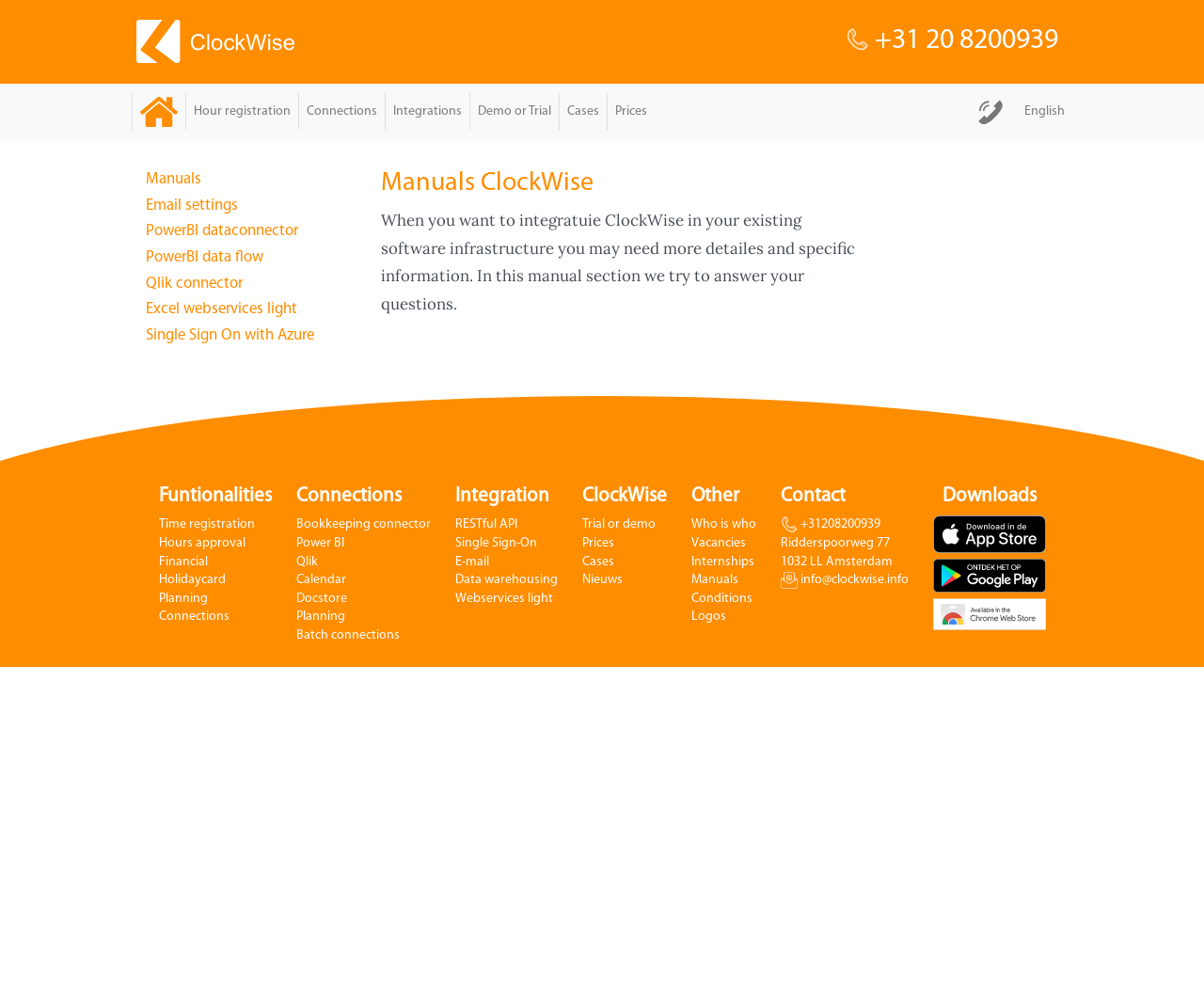Give the bounding box coordinates for the element described by: "alt="home" title="Home"".

[0.11, 0.095, 0.154, 0.133]